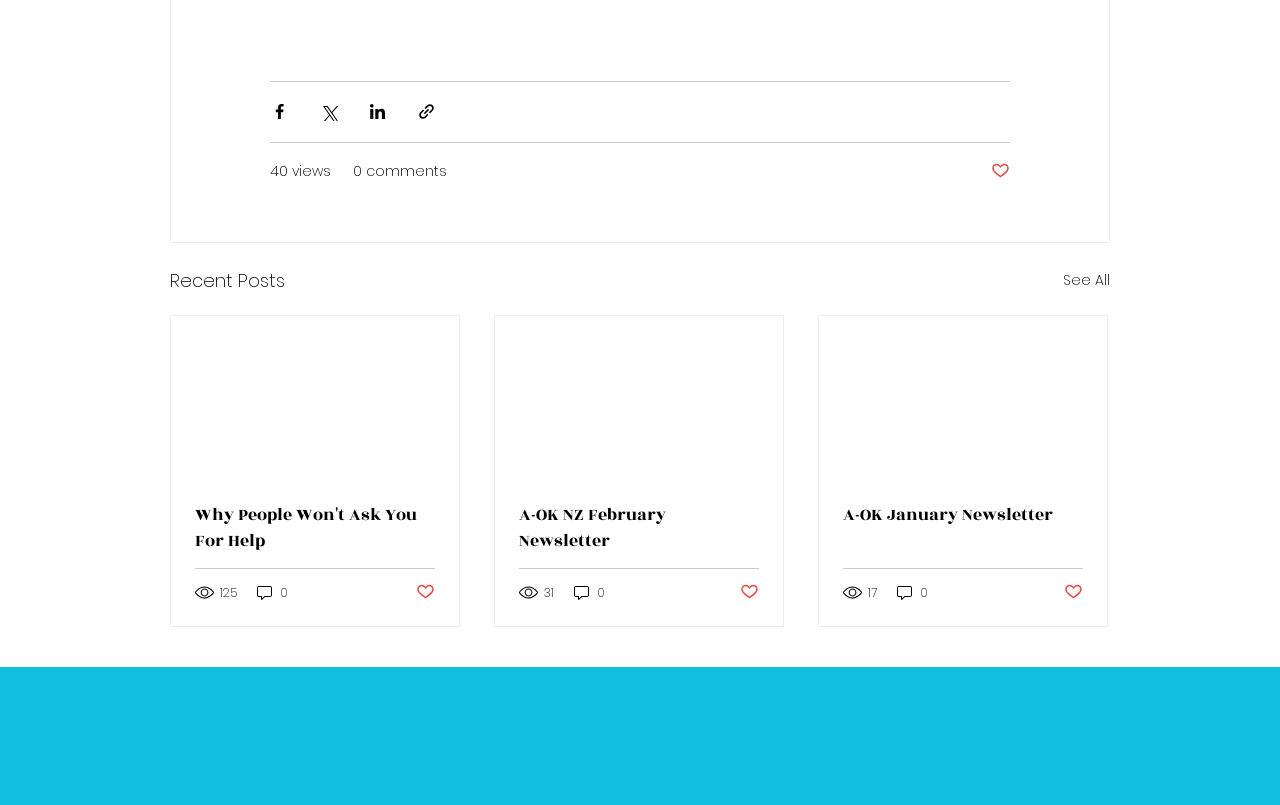Determine the bounding box coordinates of the clickable area required to perform the following instruction: "View MULE SKINNER". The coordinates should be represented as four float numbers between 0 and 1: [left, top, right, bottom].

None